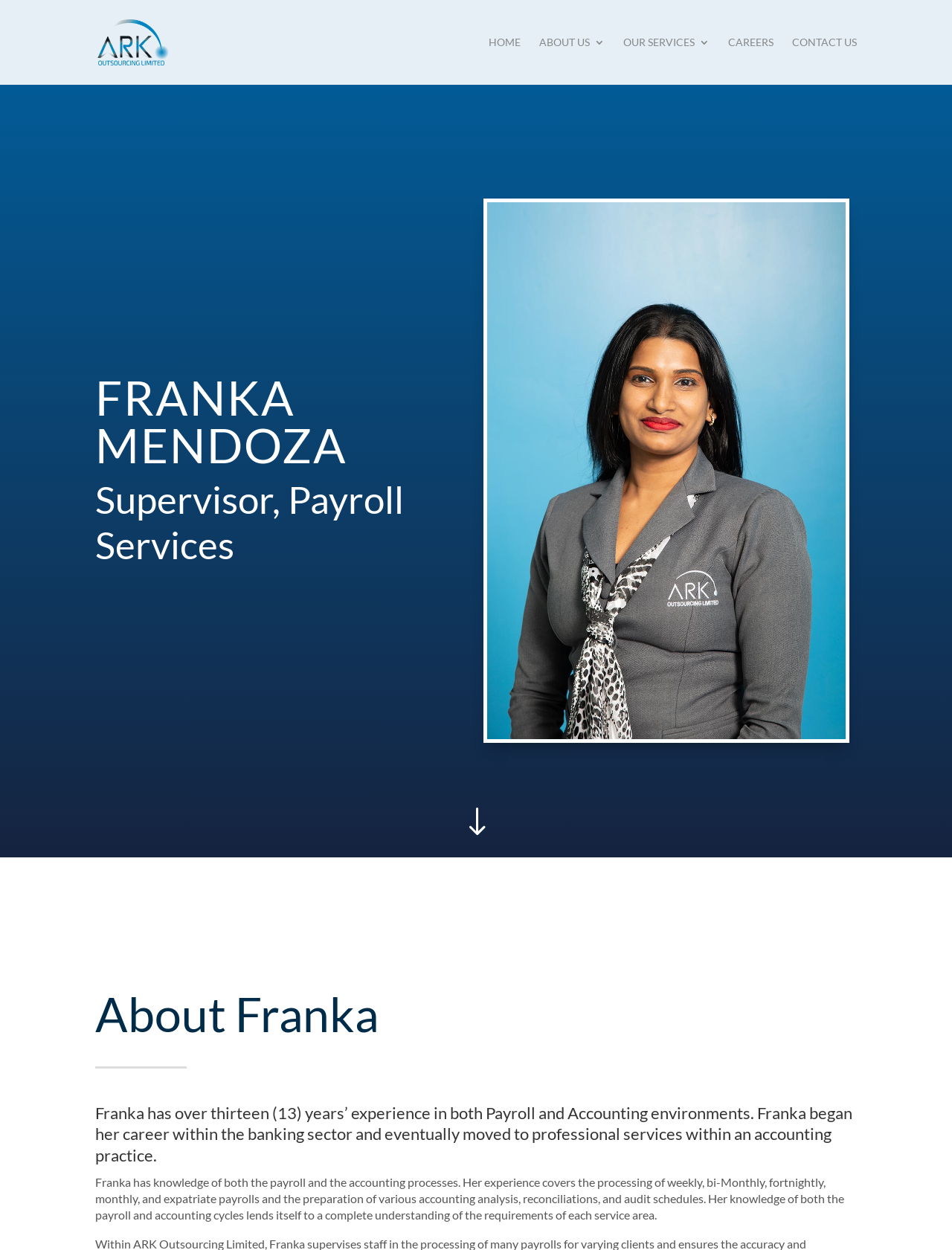Please provide a comprehensive answer to the question below using the information from the image: What is the purpose of the search bar on the webpage?

The search bar is an empty text field with bounding box coordinates [0.1, 0.0, 0.9, 0.001], which suggests that it is intended for users to input search queries to find specific information on the webpage.